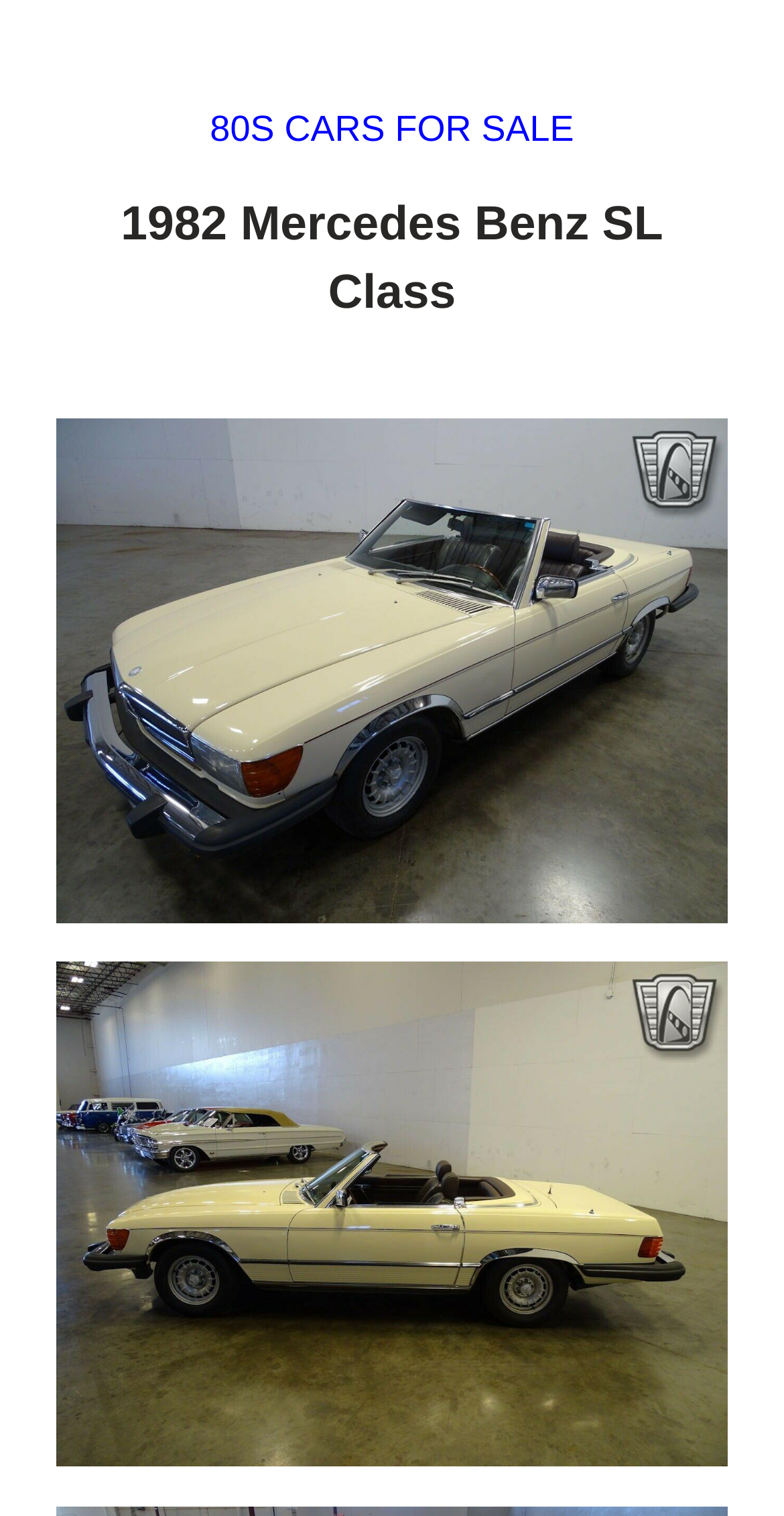Find the bounding box of the element with the following description: "80s cars for sale". The coordinates must be four float numbers between 0 and 1, formatted as [left, top, right, bottom].

[0.268, 0.072, 0.732, 0.098]